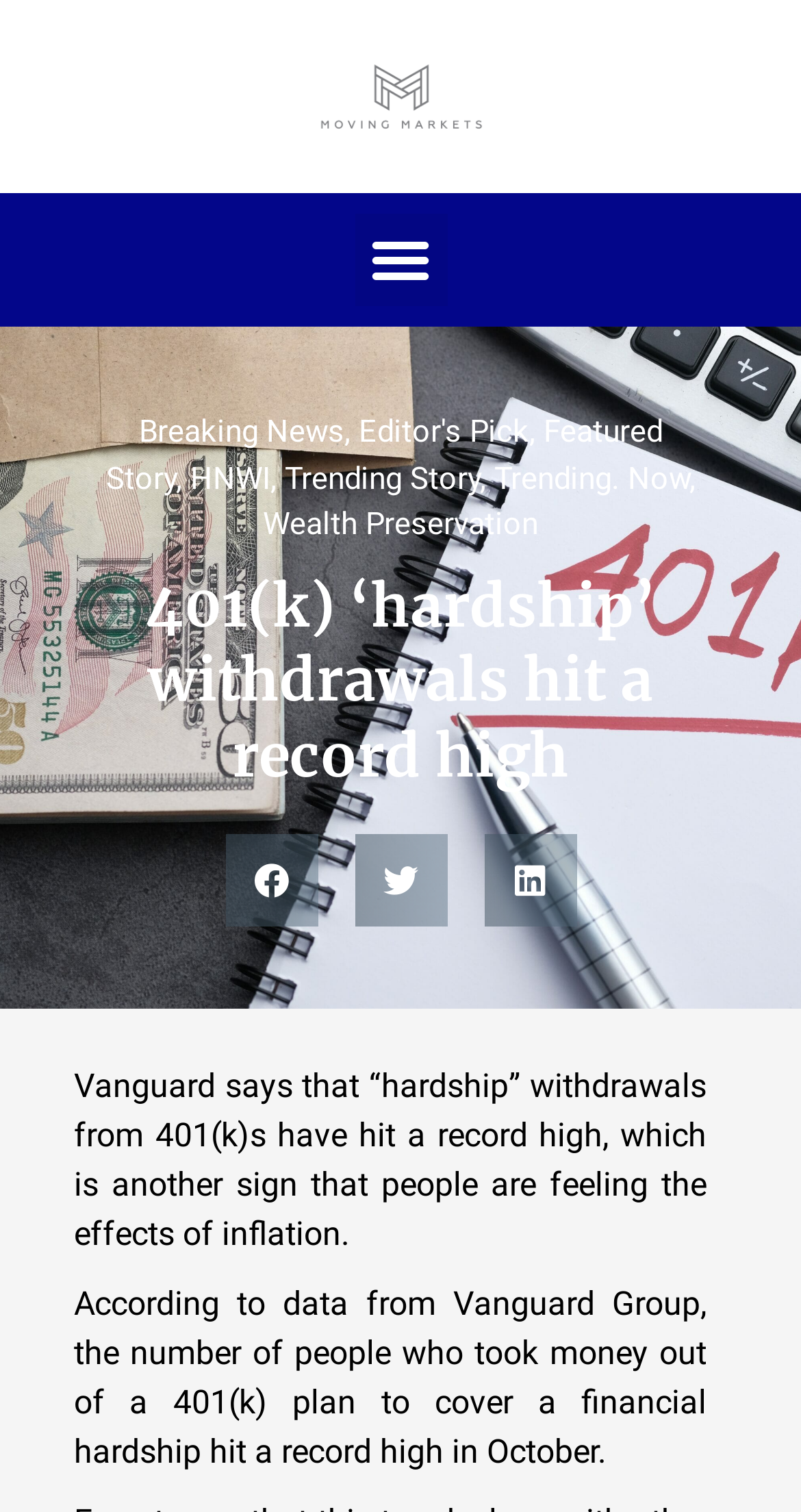What is the financial issue that people are feeling the effects of?
Based on the image, answer the question with as much detail as possible.

According to the webpage, Vanguard says that 'hardship' withdrawals from 401(k)s have hit a record high, which is another sign that people are feeling the effects of inflation. This information is obtained from the static text element on the webpage.